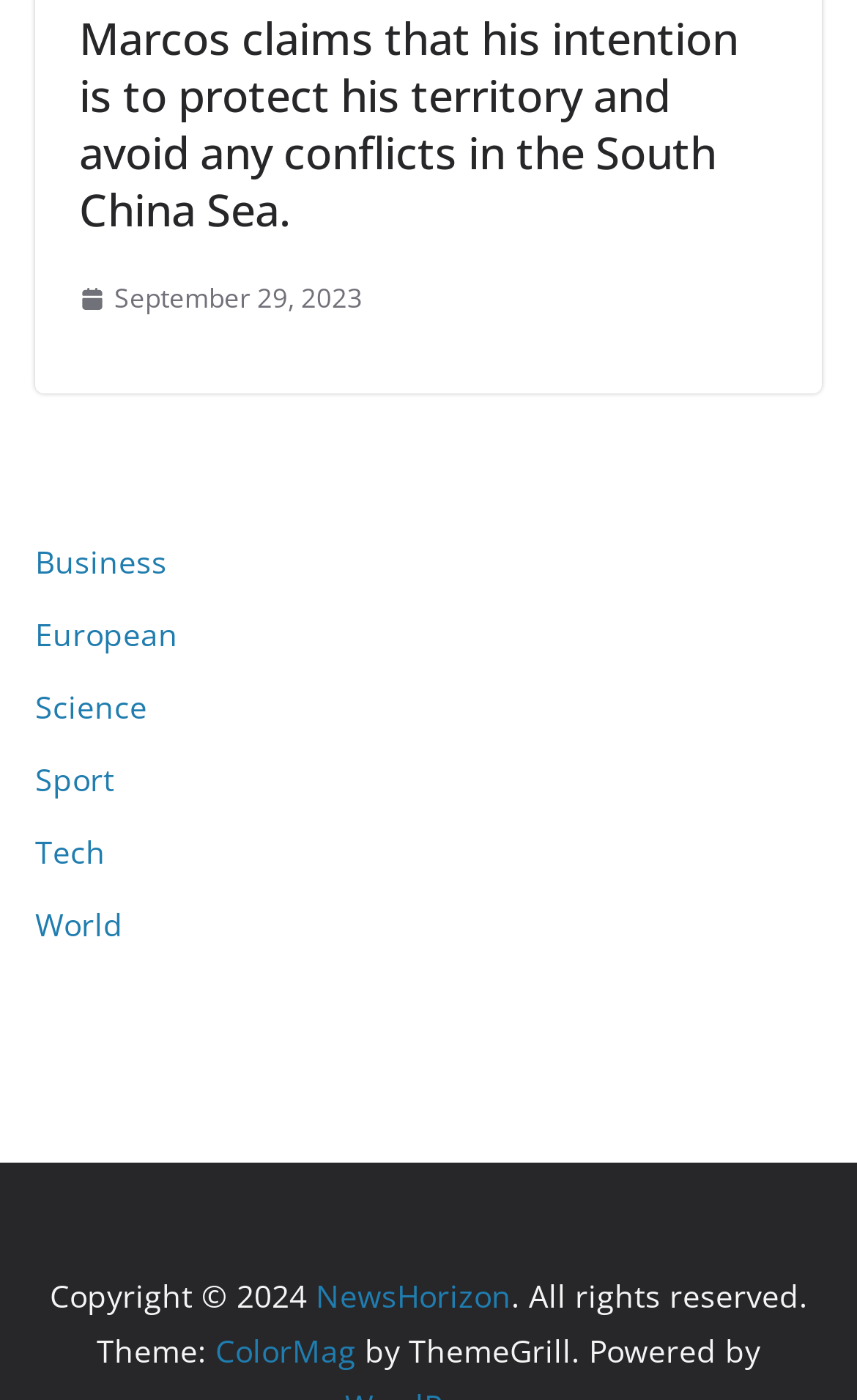Please find the bounding box coordinates of the element that needs to be clicked to perform the following instruction: "Explore the Business section". The bounding box coordinates should be four float numbers between 0 and 1, represented as [left, top, right, bottom].

[0.041, 0.386, 0.195, 0.416]